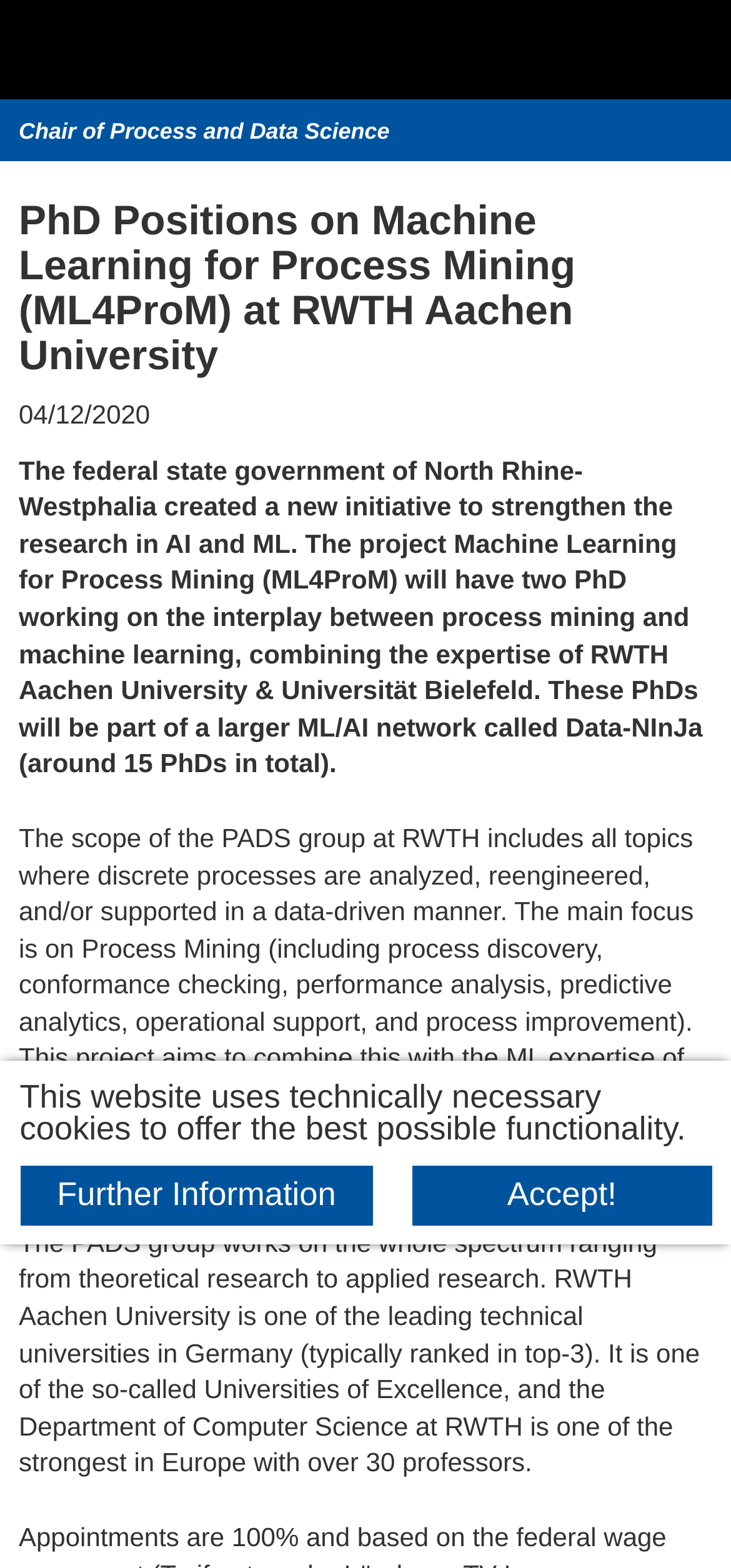Determine the main text heading of the webpage and provide its content.

PhD Positions on Machine Learning for Process Mining (ML4ProM) at RWTH Aachen University